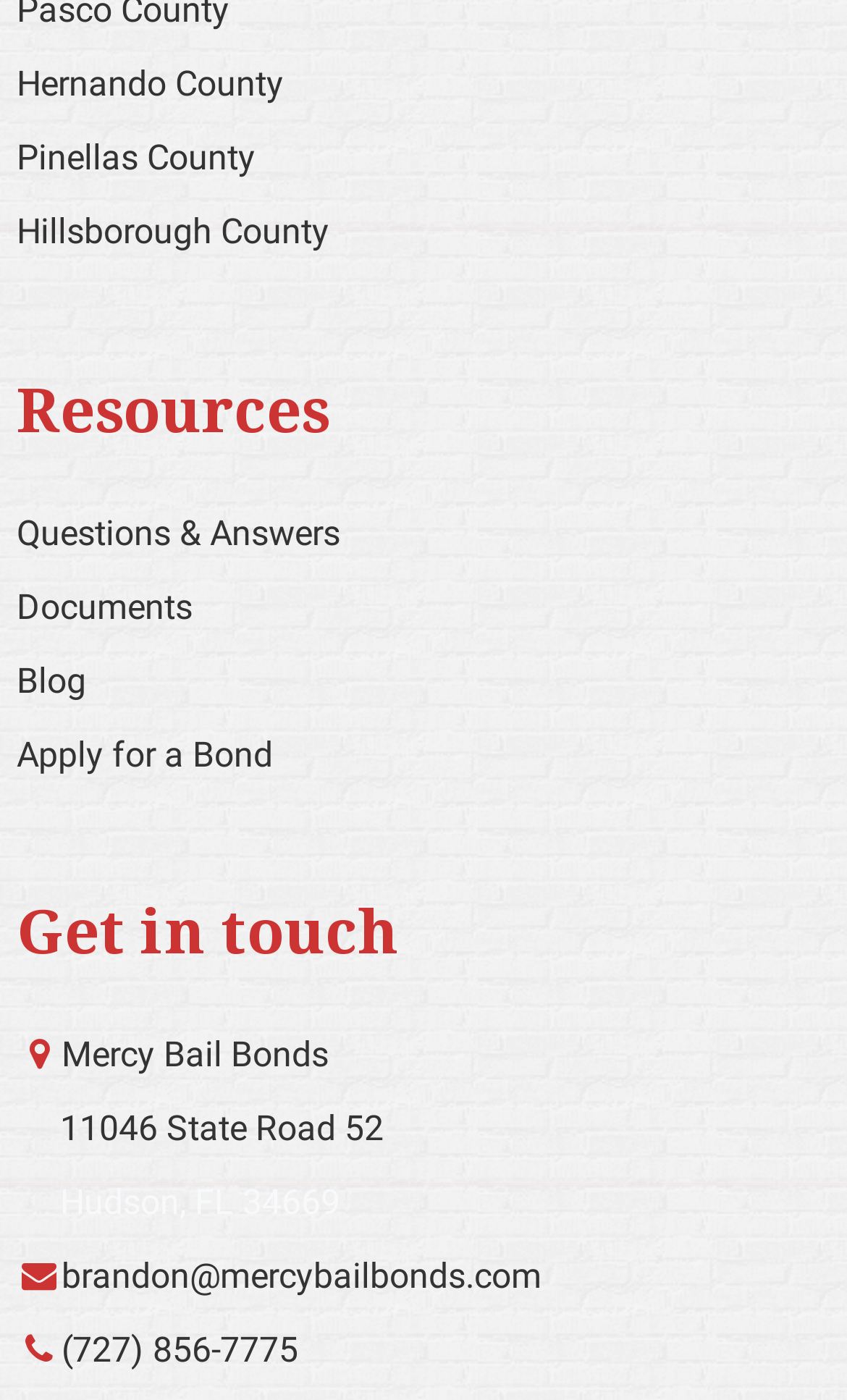What is the last link under 'Resources'?
Based on the screenshot, provide your answer in one word or phrase.

Apply for a Bond